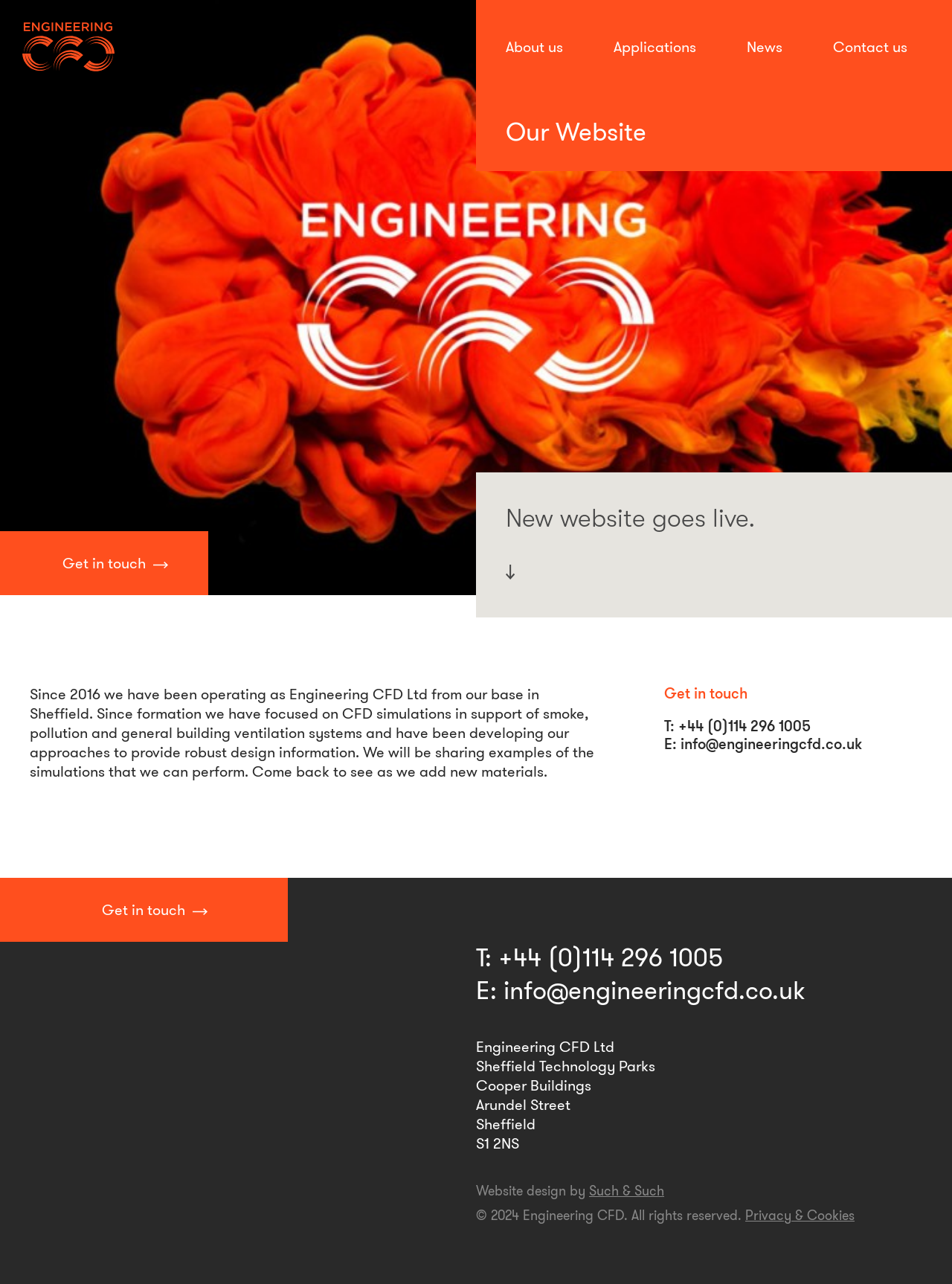Please indicate the bounding box coordinates of the element's region to be clicked to achieve the instruction: "Click on Contact us". Provide the coordinates as four float numbers between 0 and 1, i.e., [left, top, right, bottom].

[0.875, 0.017, 0.953, 0.056]